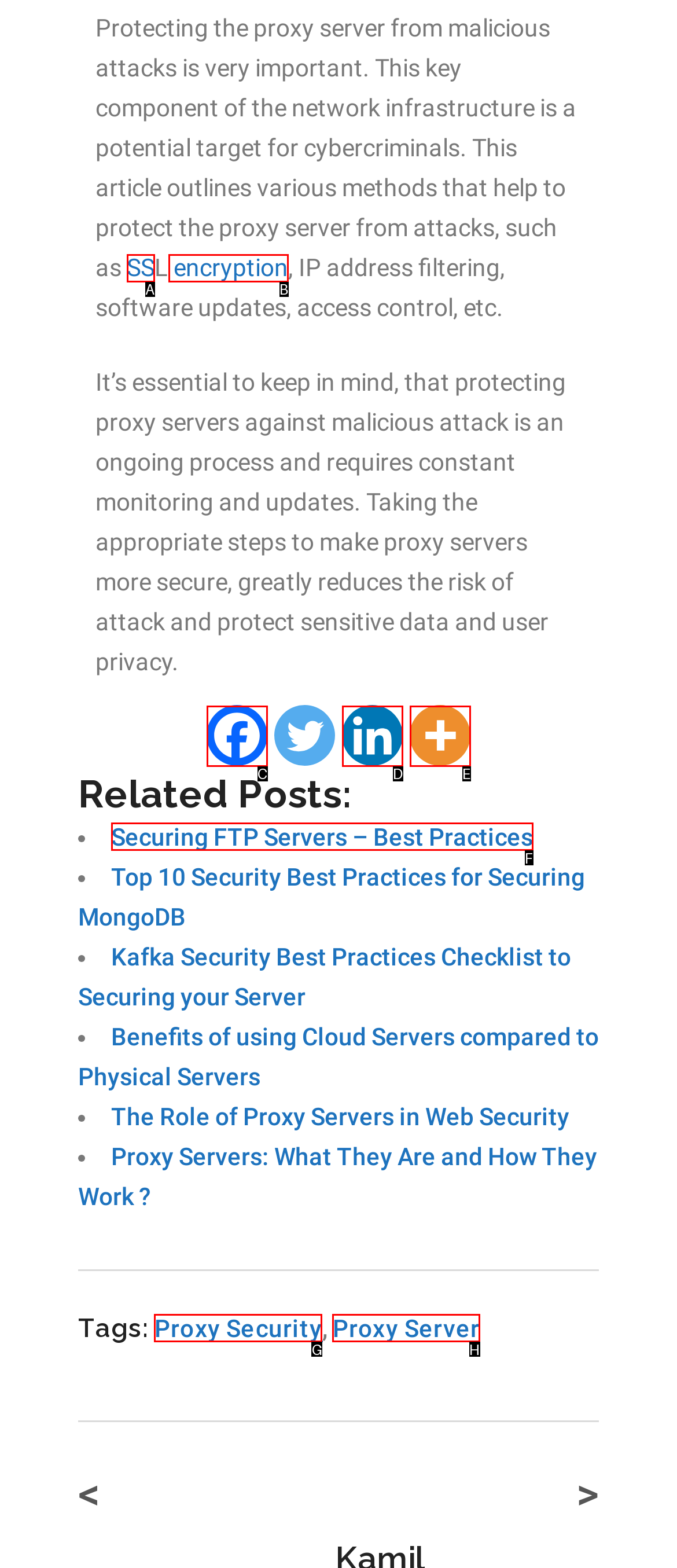Determine which option should be clicked to carry out this task: Learn about proxy security
State the letter of the correct choice from the provided options.

G